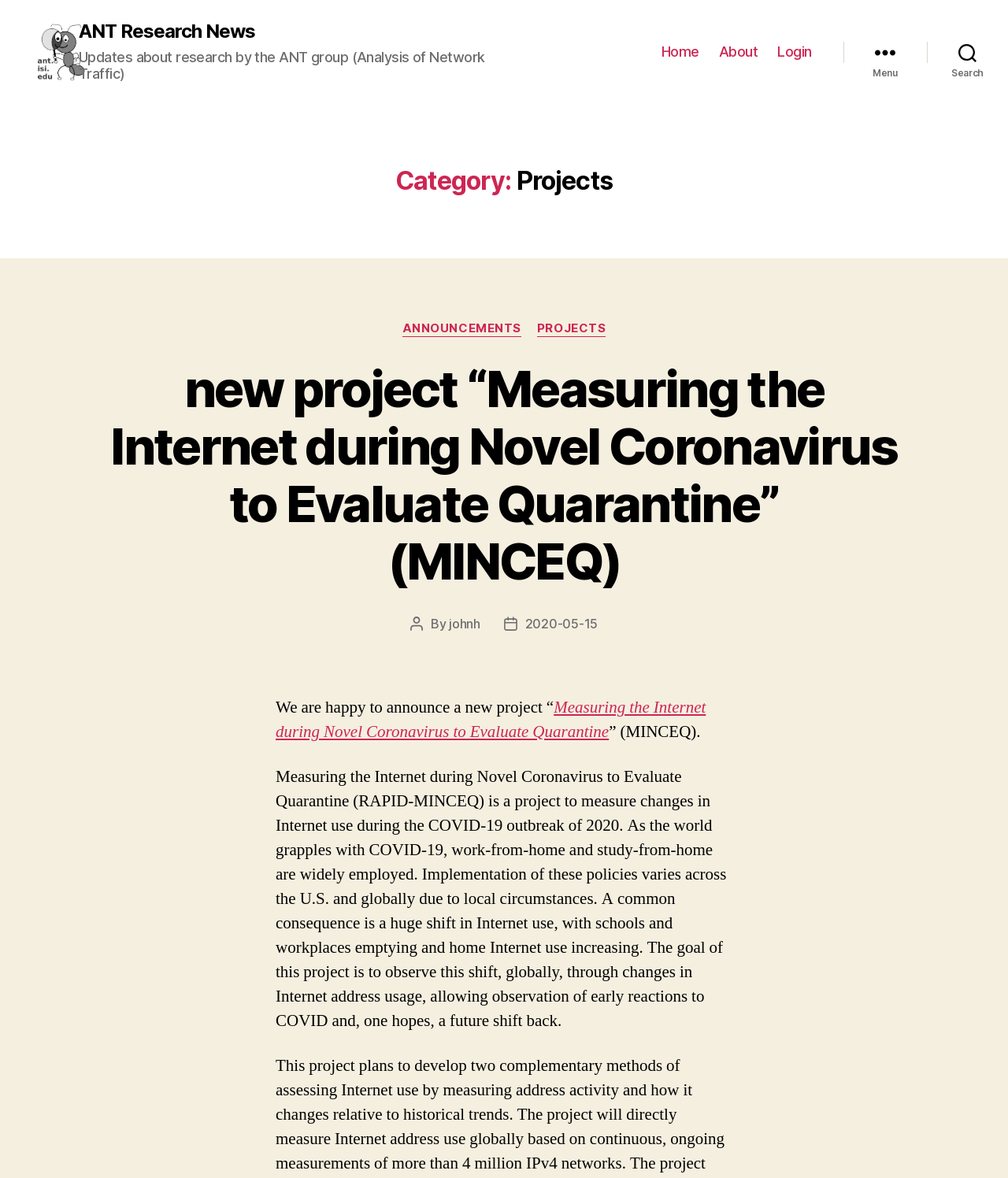Please determine the bounding box coordinates of the element to click on in order to accomplish the following task: "view about page". Ensure the coordinates are four float numbers ranging from 0 to 1, i.e., [left, top, right, bottom].

[0.713, 0.037, 0.752, 0.051]